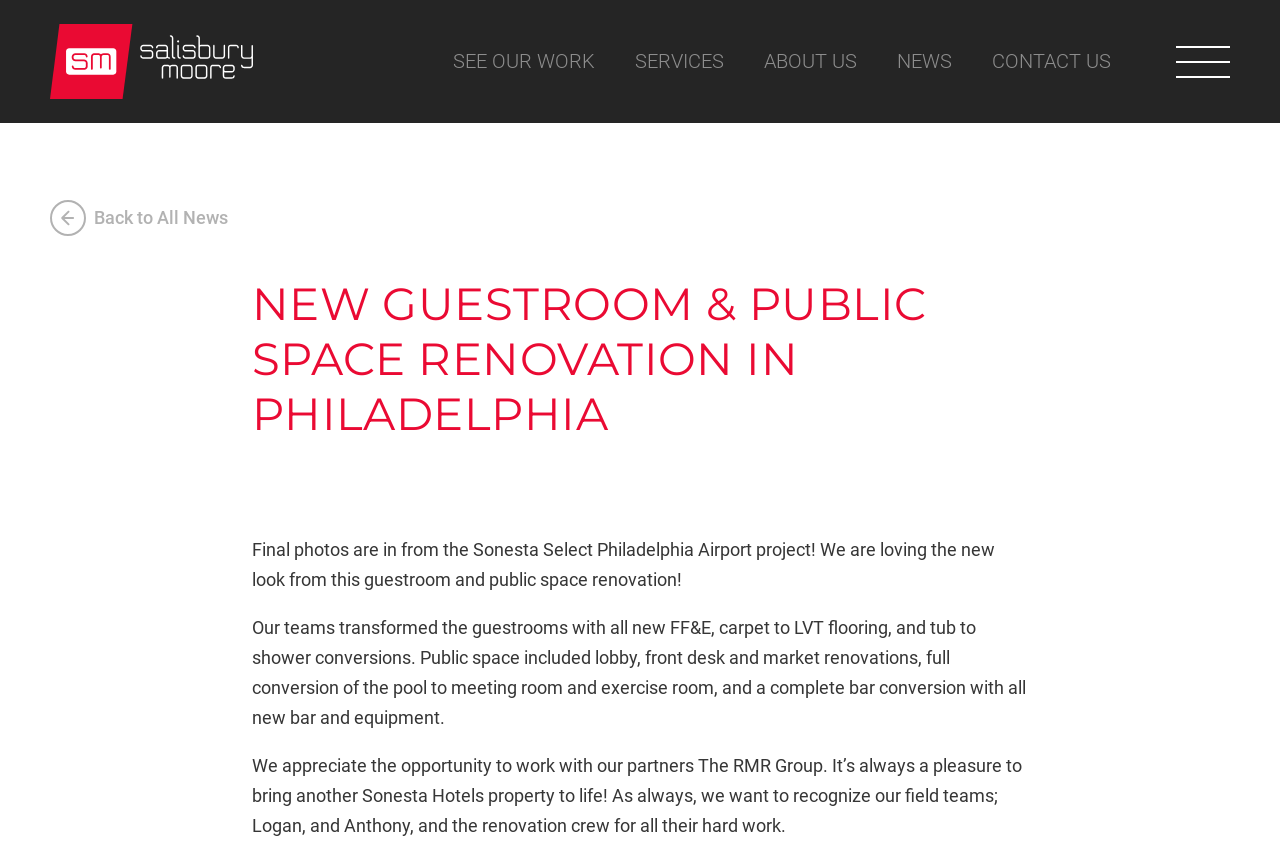How many people are recognized for their hard work?
Using the image as a reference, answer the question with a short word or phrase.

Two